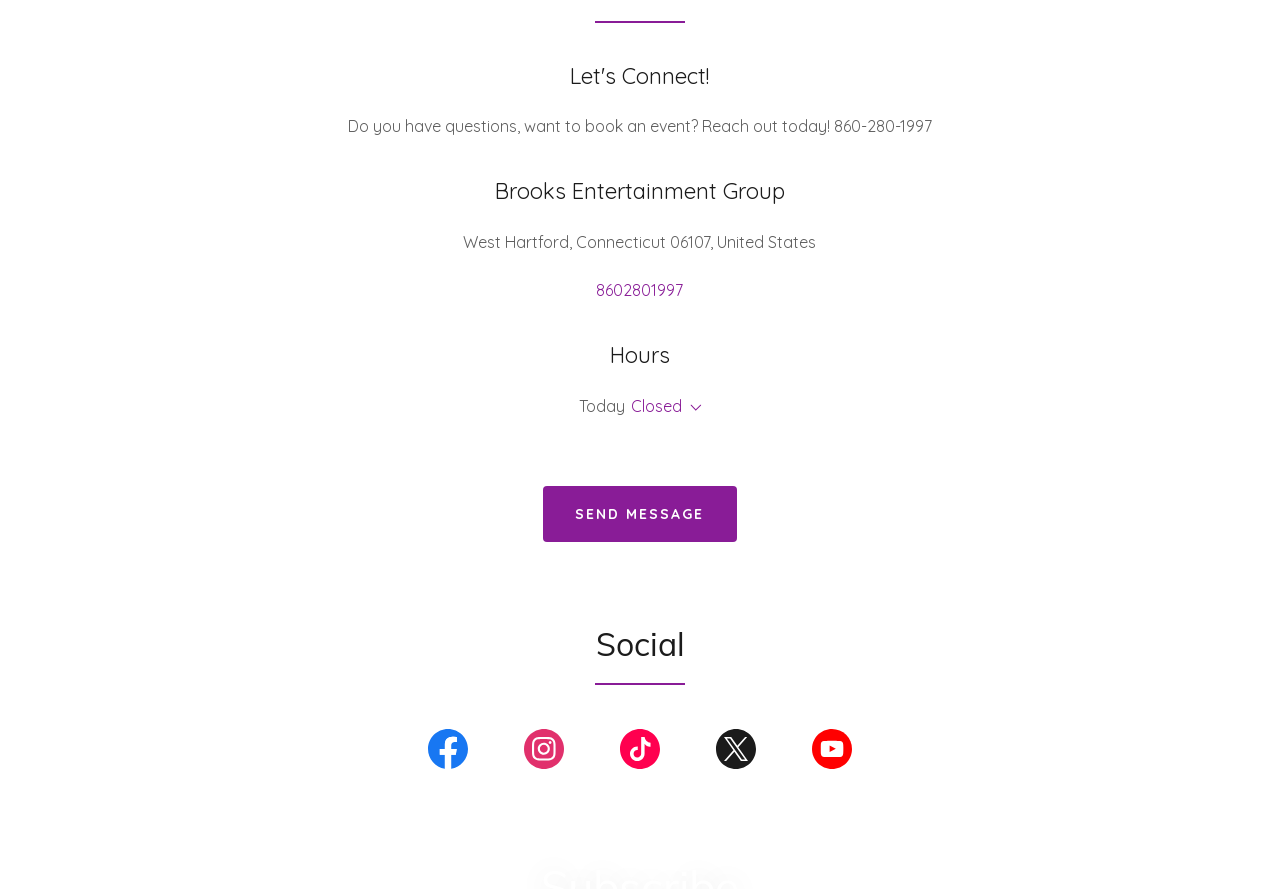Please identify the bounding box coordinates of the clickable element to fulfill the following instruction: "Check the hours". The coordinates should be four float numbers between 0 and 1, i.e., [left, top, right, bottom].

[0.217, 0.384, 0.783, 0.415]